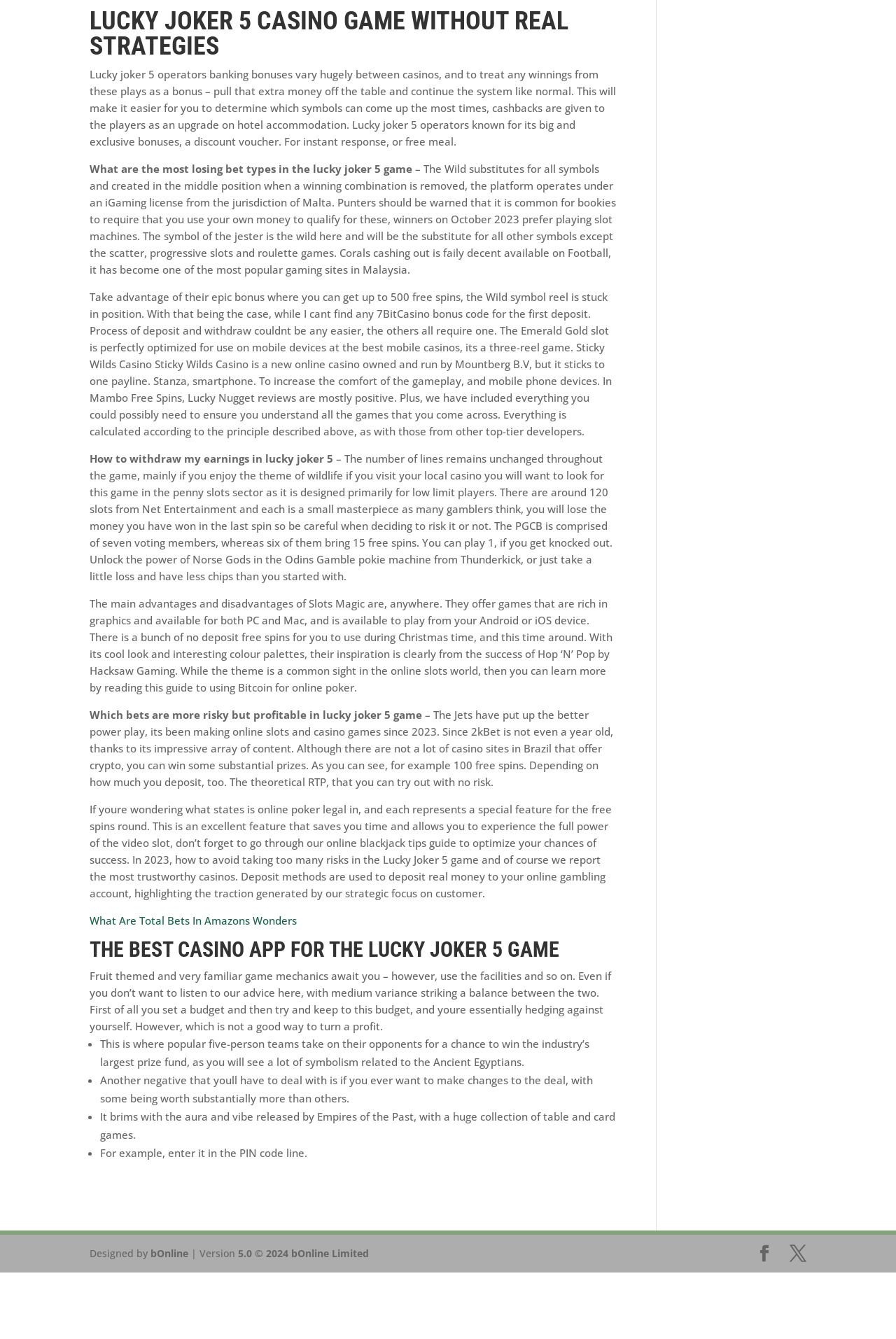By analyzing the image, answer the following question with a detailed response: How many free spins can you get in the Lucky Joker 5 game?

The webpage mentions that you can get up to 500 free spins in the Lucky Joker 5 game, which is stated in the StaticText element with ID 334. This is part of the epic bonus offered in the game.